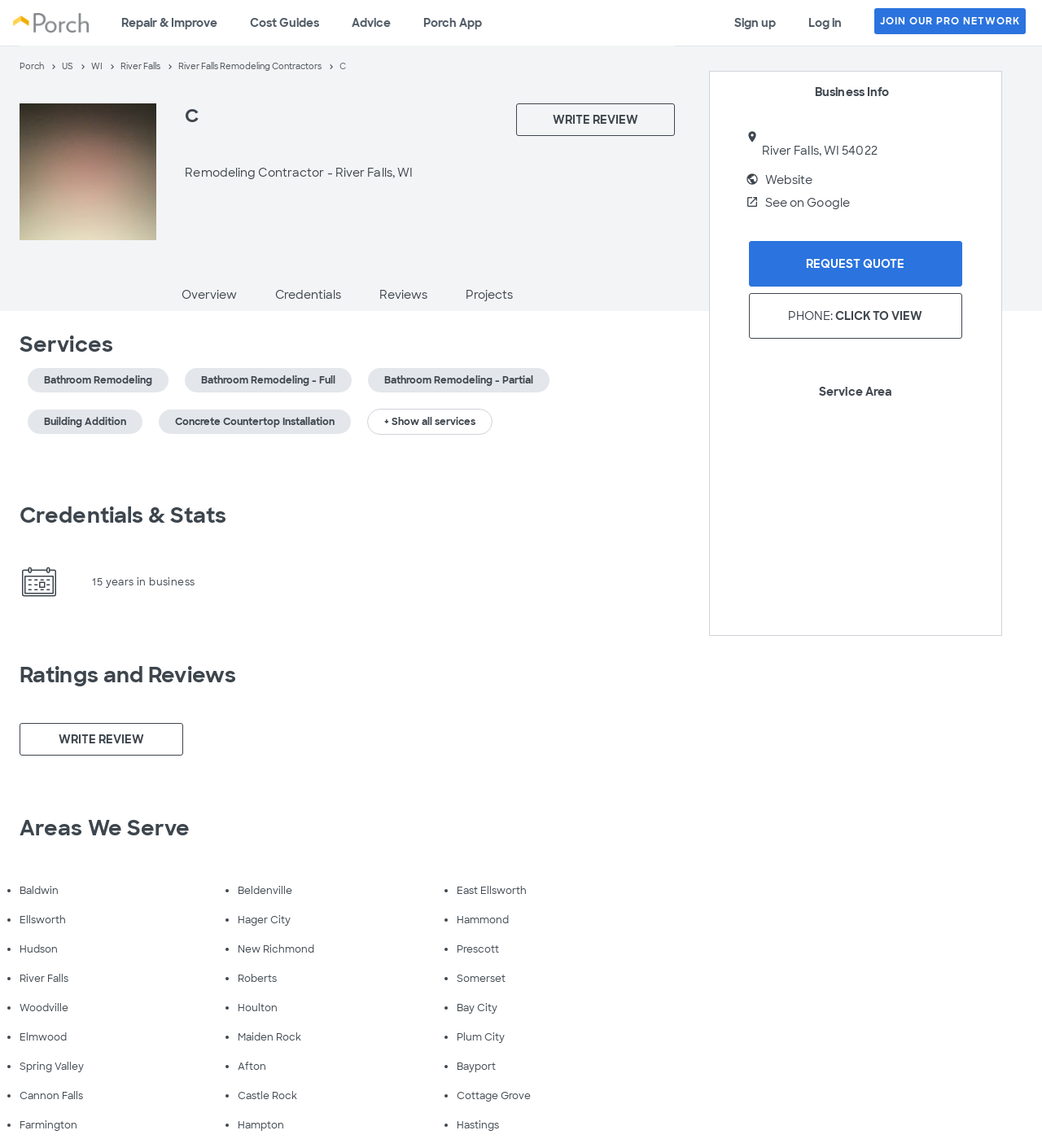Please specify the bounding box coordinates of the region to click in order to perform the following instruction: "Click on the 'River Falls Remodeling Contractors' link".

[0.171, 0.053, 0.309, 0.062]